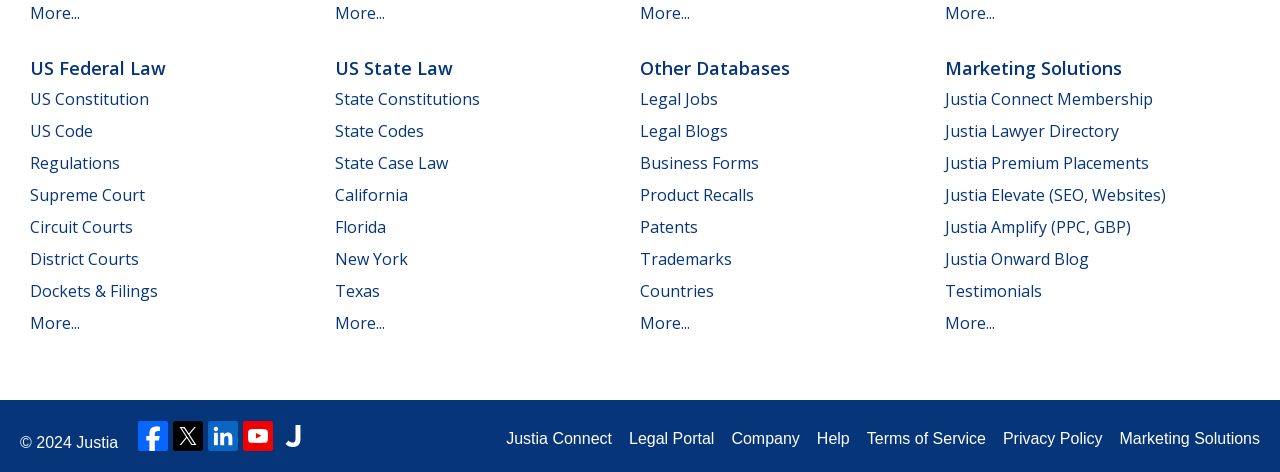Please identify the bounding box coordinates of the element's region that I should click in order to complete the following instruction: "Read the Terms of Service". The bounding box coordinates consist of four float numbers between 0 and 1, i.e., [left, top, right, bottom].

[0.677, 0.905, 0.77, 0.956]